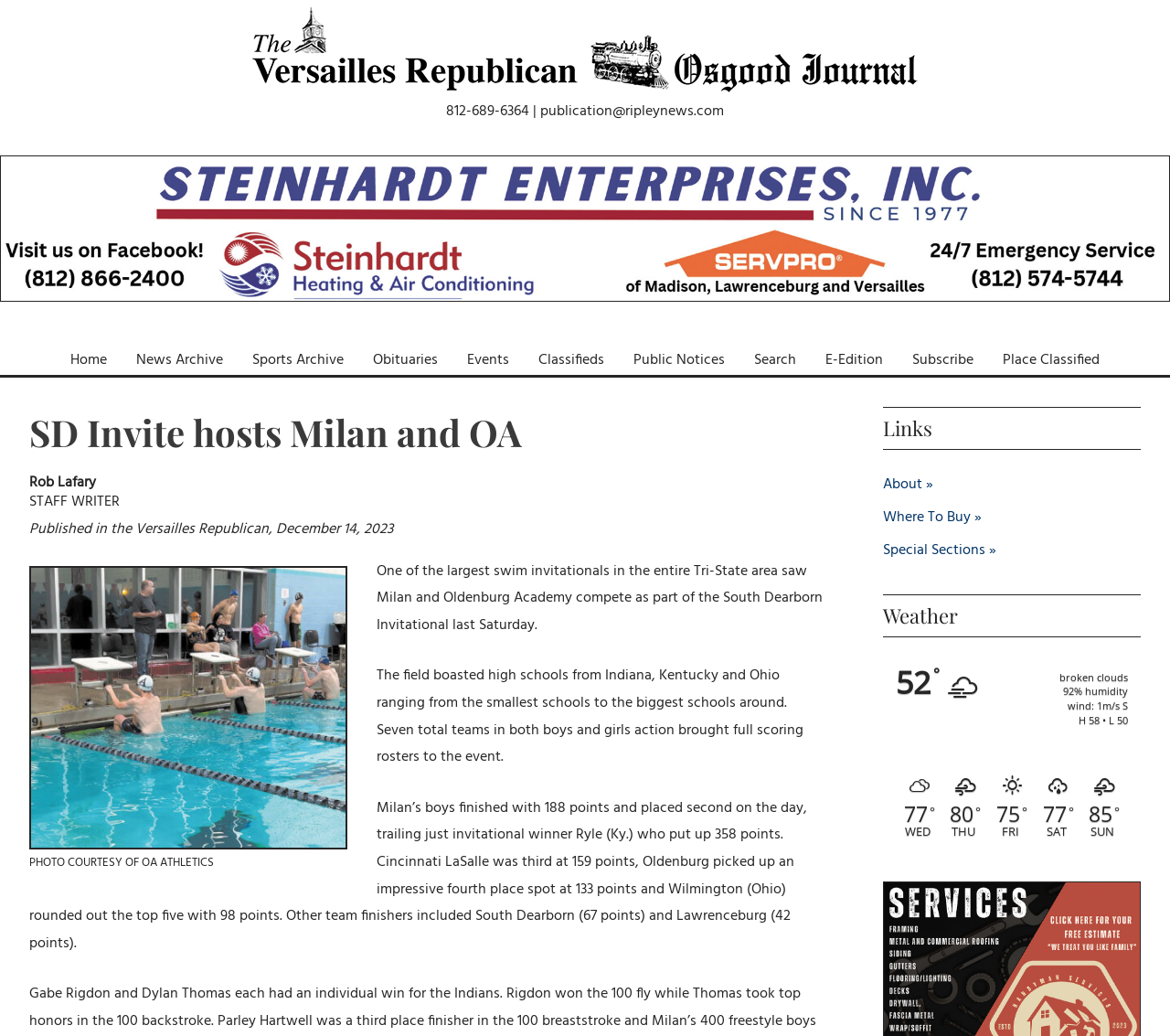Can you determine the bounding box coordinates of the area that needs to be clicked to fulfill the following instruction: "Read the article about SD Invite hosts Milan and OA"?

[0.025, 0.393, 0.705, 0.442]